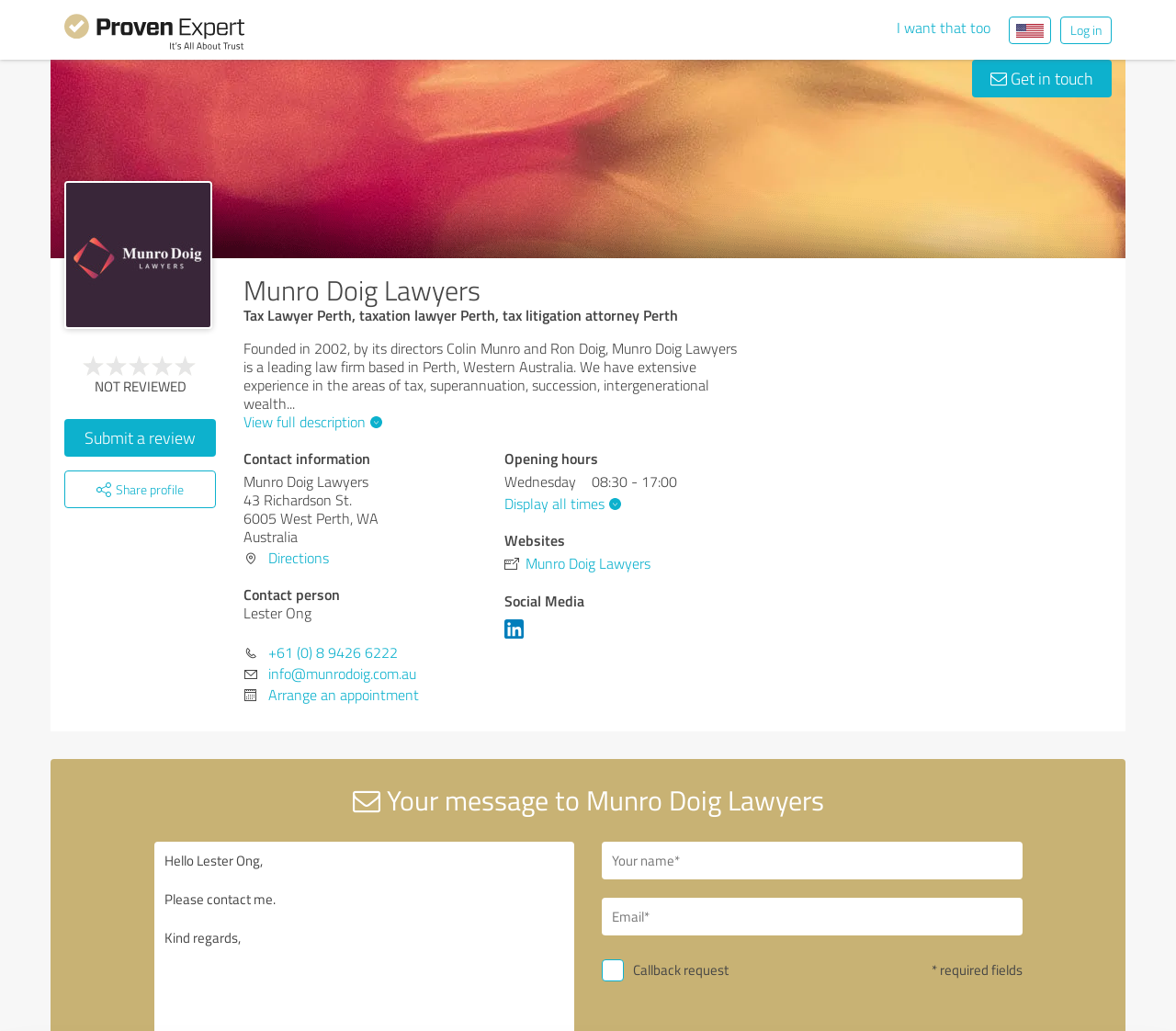Identify the bounding box coordinates for the region of the element that should be clicked to carry out the instruction: "Submit a review". The bounding box coordinates should be four float numbers between 0 and 1, i.e., [left, top, right, bottom].

[0.055, 0.406, 0.184, 0.443]